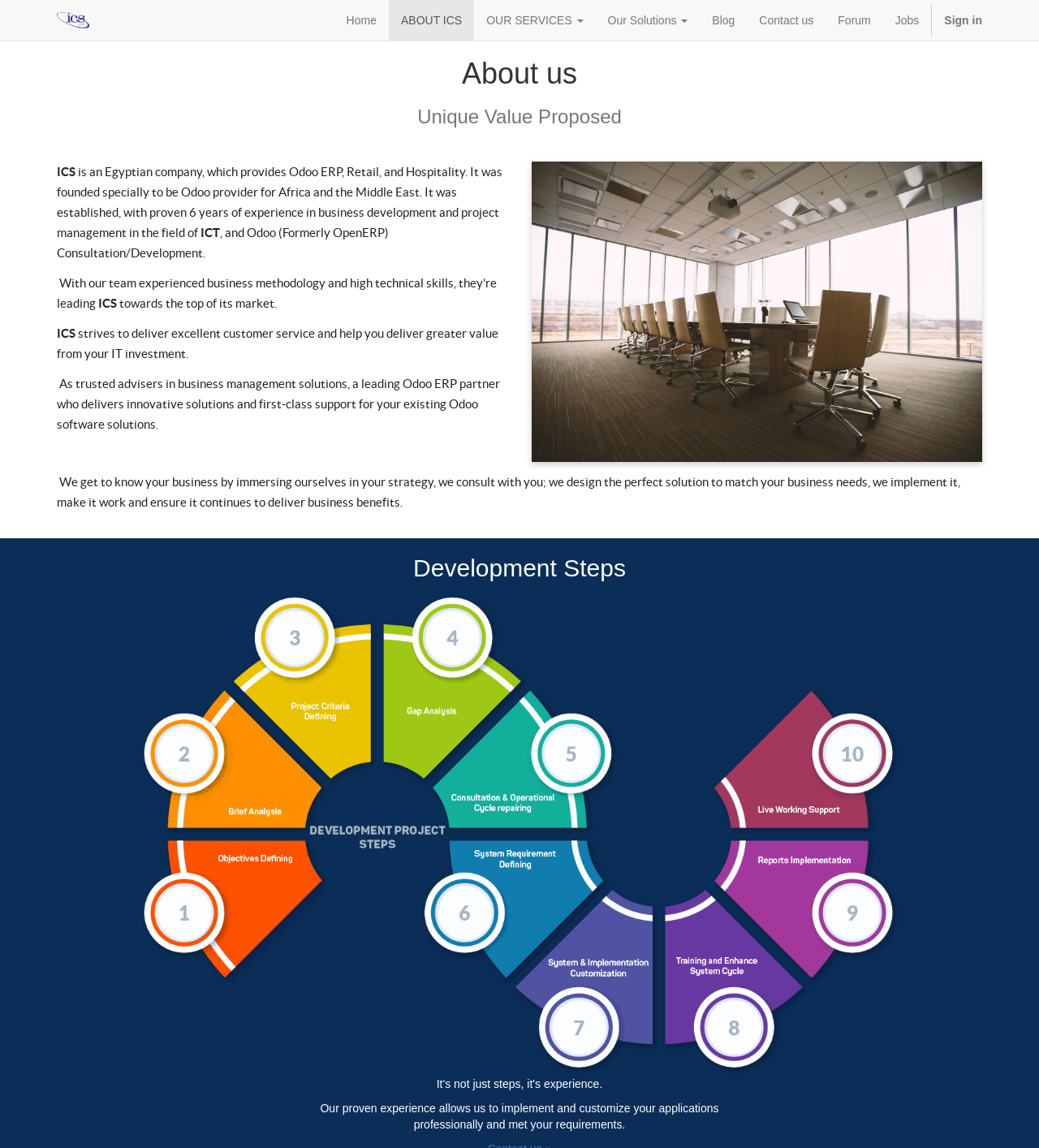Provide the bounding box coordinates for the area that should be clicked to complete the instruction: "View the 'RECENT POSTS'".

None